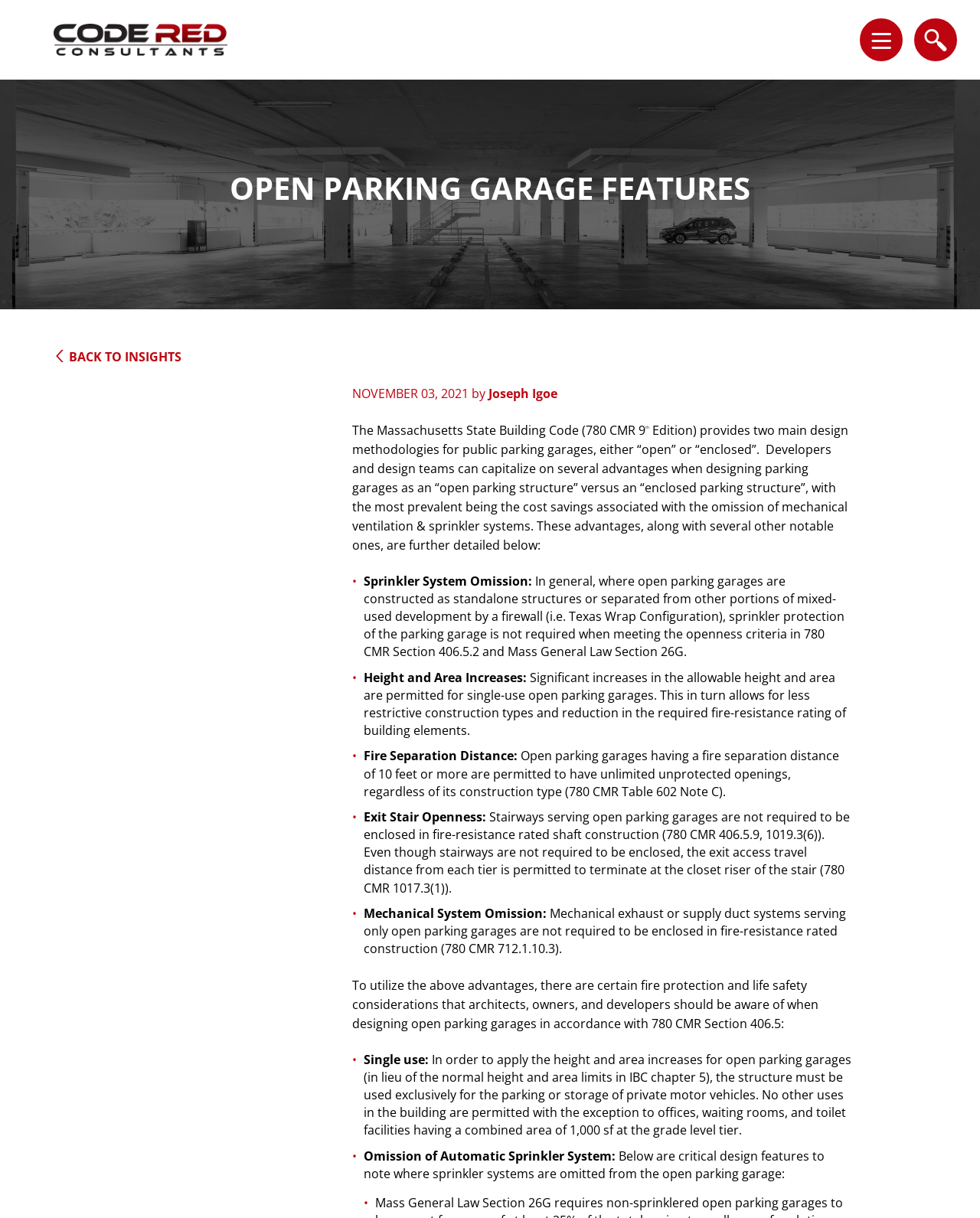What is the requirement for stairways serving open parking garages?
Based on the screenshot, answer the question with a single word or phrase.

not required to be enclosed